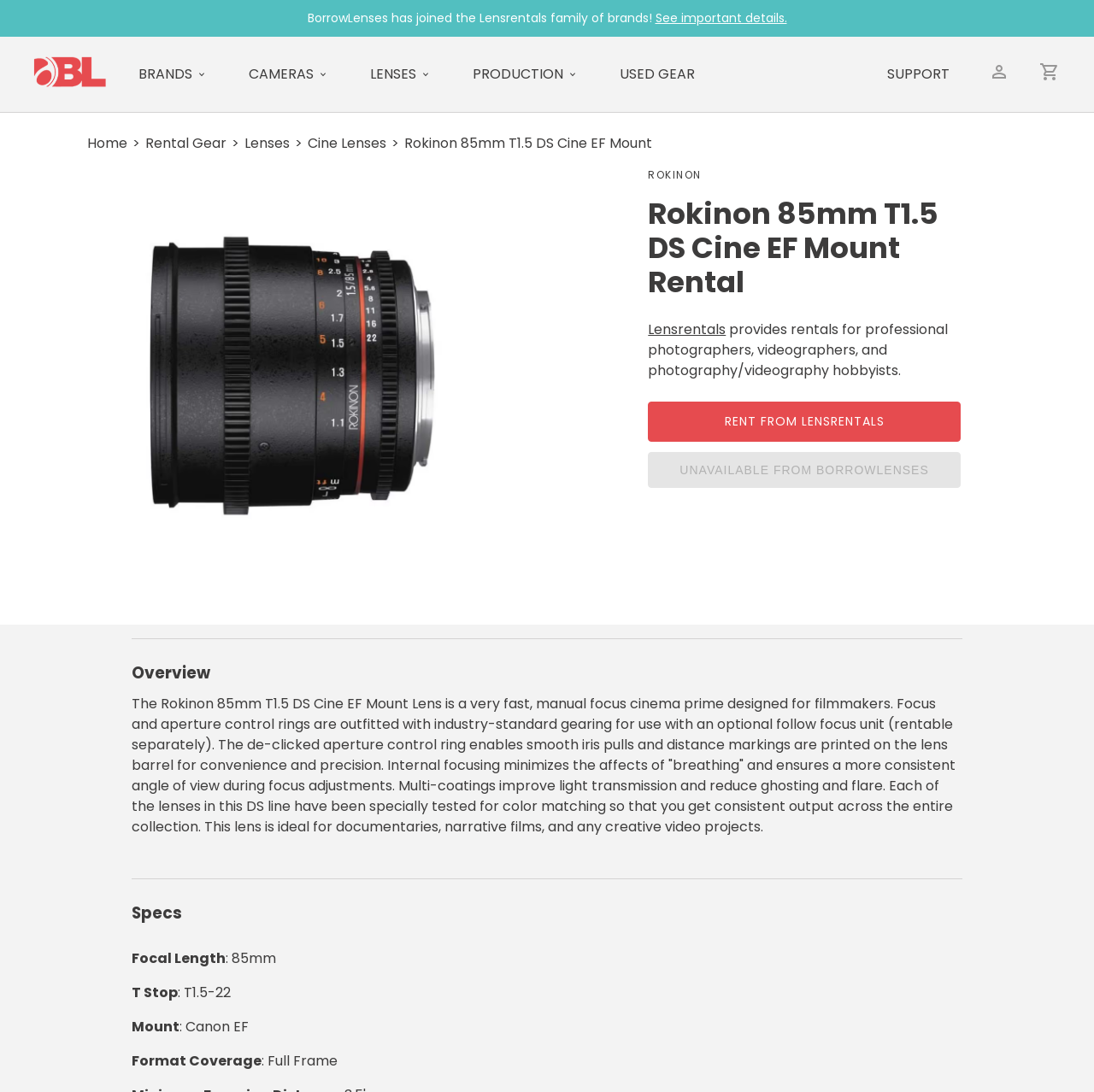Point out the bounding box coordinates of the section to click in order to follow this instruction: "Go to the LENSES page".

[0.338, 0.059, 0.391, 0.078]